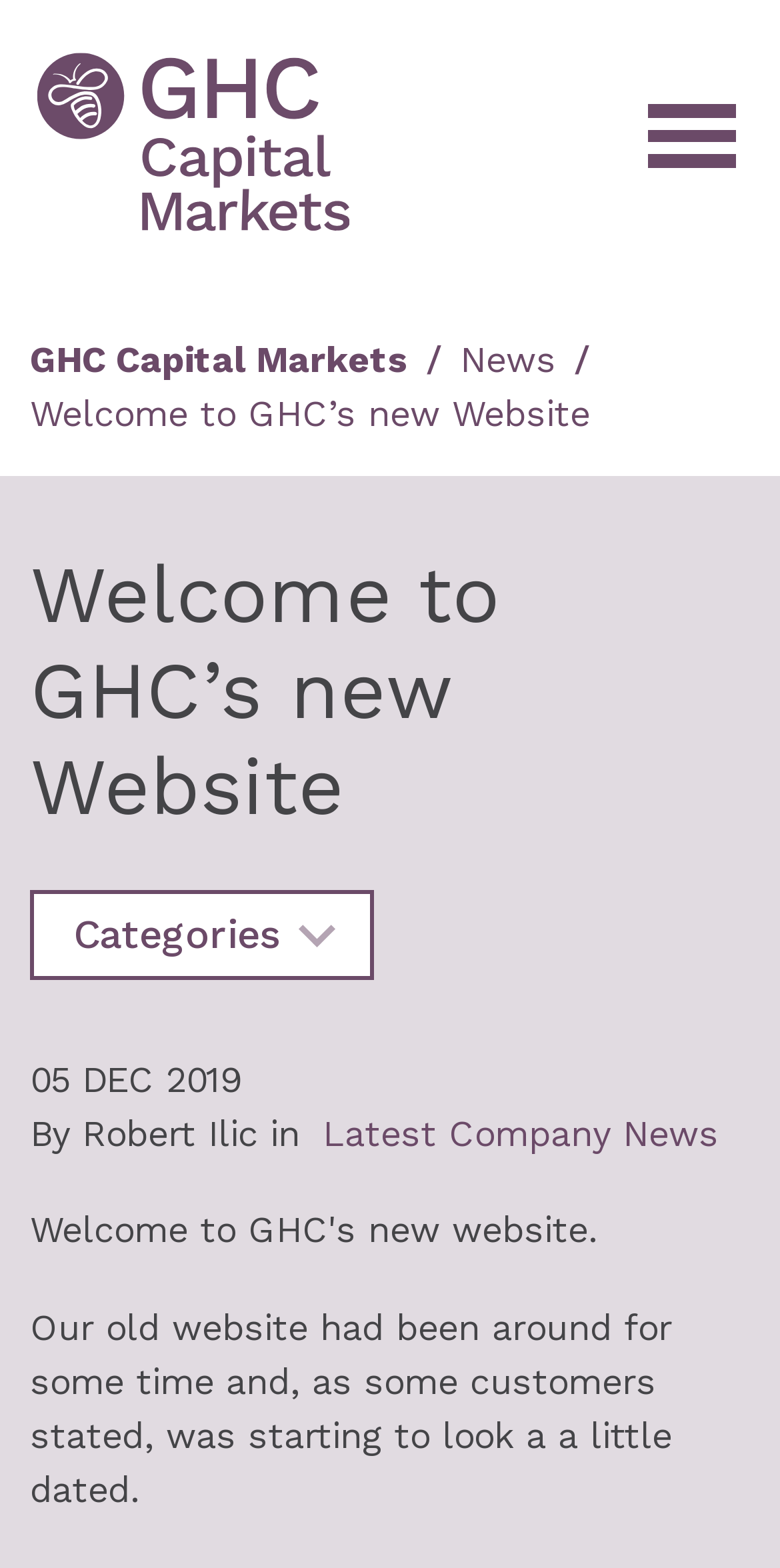What is the category of the news article?
Please provide a single word or phrase based on the screenshot.

Latest Company News